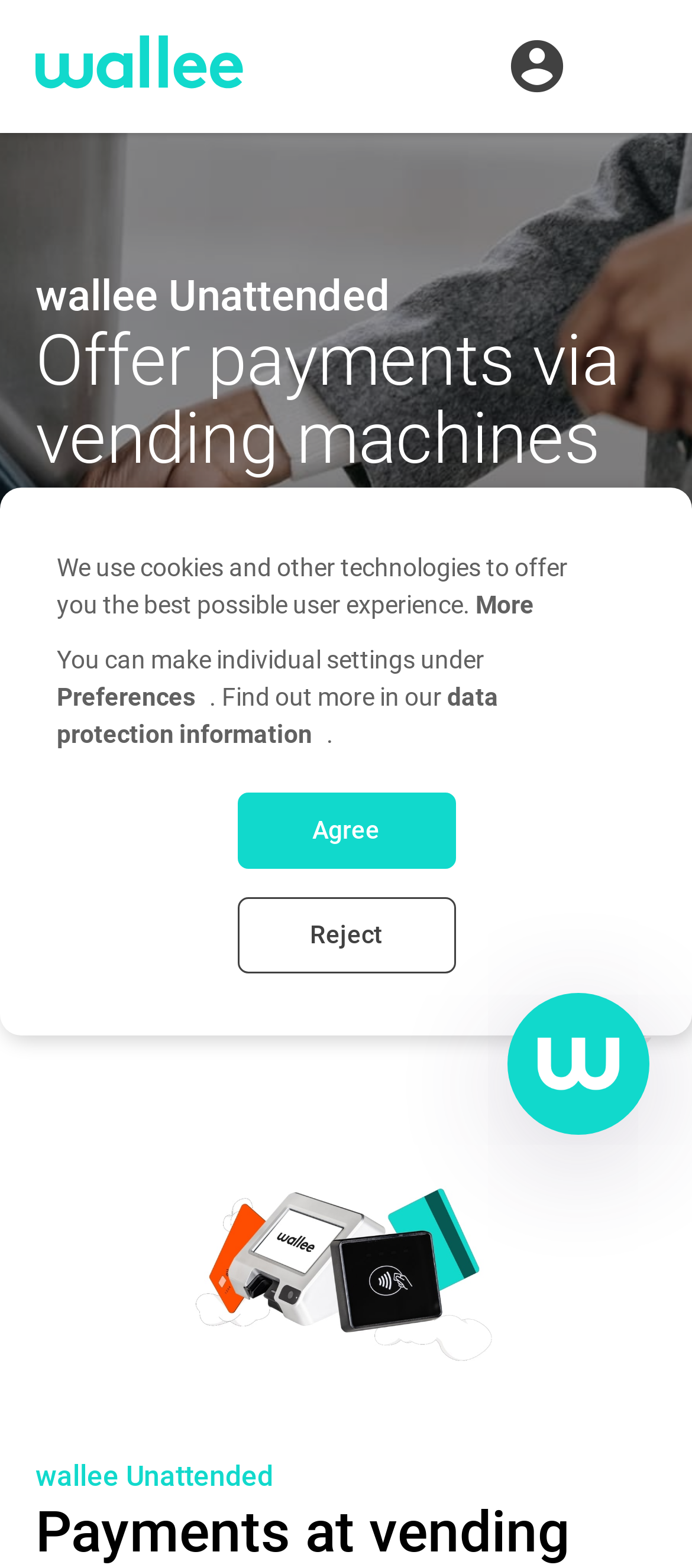Please identify the bounding box coordinates of the clickable element to fulfill the following instruction: "Click the Preferences button". The coordinates should be four float numbers between 0 and 1, i.e., [left, top, right, bottom].

[0.082, 0.435, 0.282, 0.453]